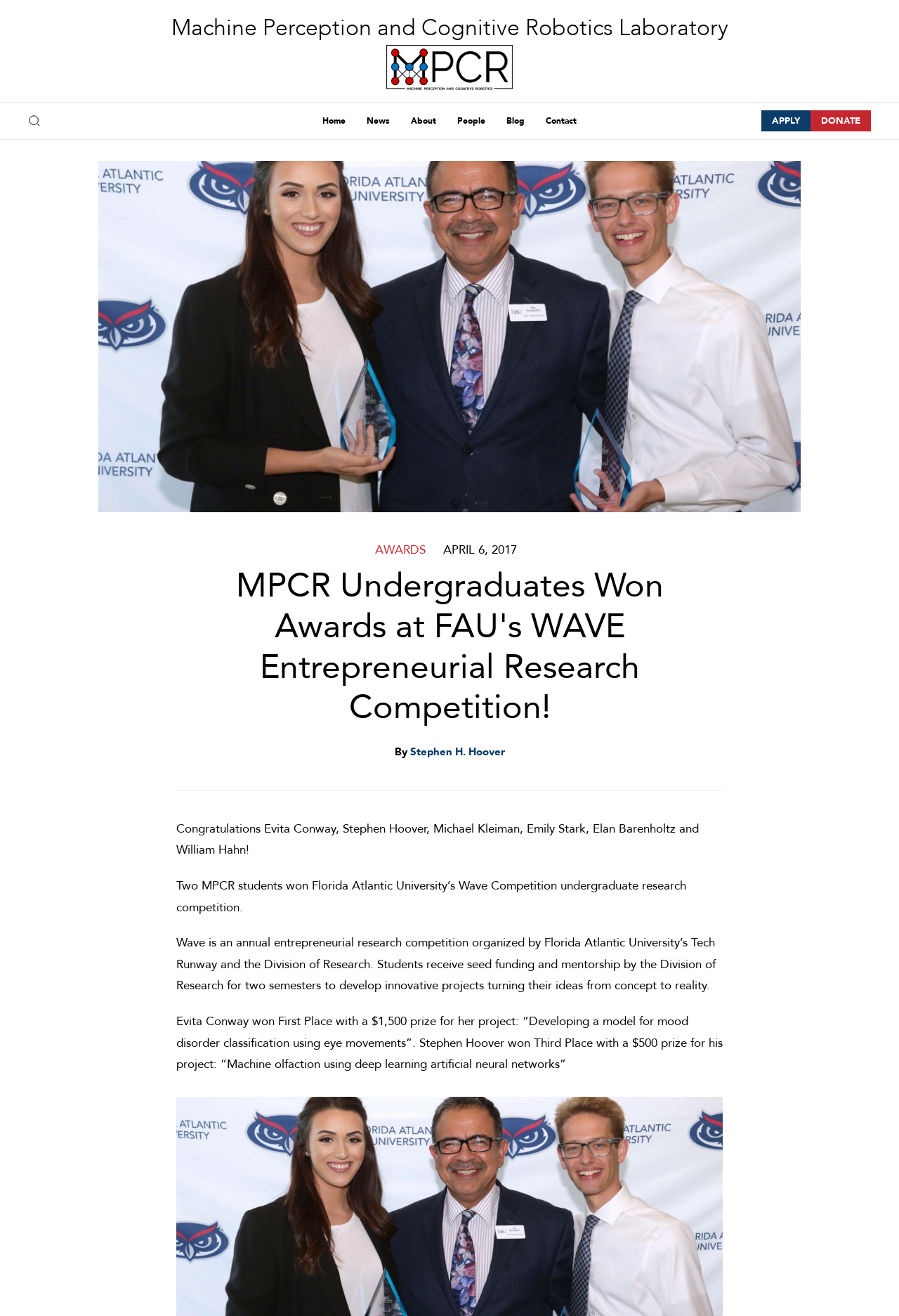Please find and report the bounding box coordinates of the element to click in order to perform the following action: "Click the 'APPLY' link". The coordinates should be expressed as four float numbers between 0 and 1, in the format [left, top, right, bottom].

[0.847, 0.084, 0.902, 0.1]